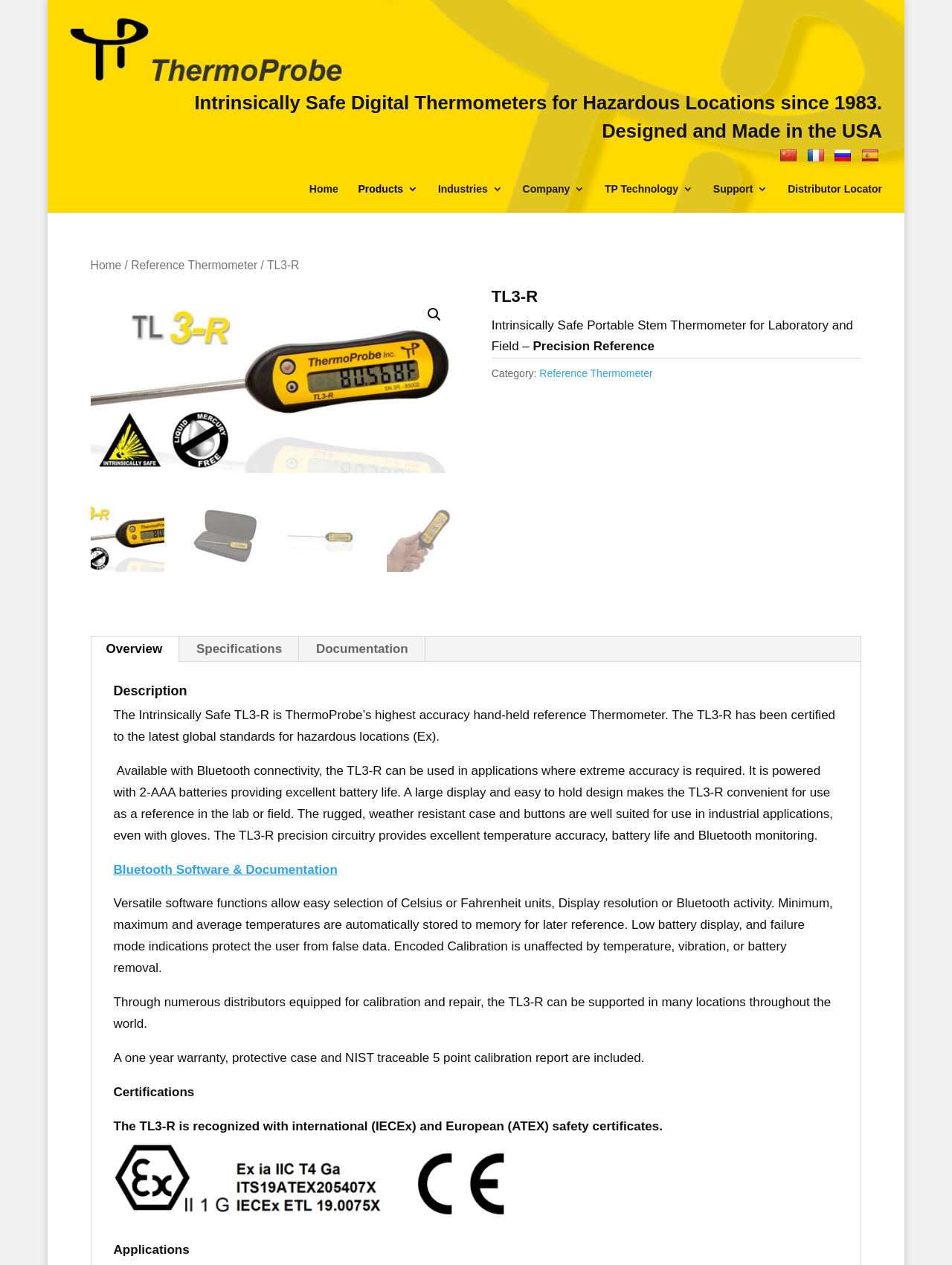Determine the bounding box coordinates of the section to be clicked to follow the instruction: "Click the Home link". The coordinates should be given as four float numbers between 0 and 1, formatted as [left, top, right, bottom].

[0.325, 0.145, 0.355, 0.168]